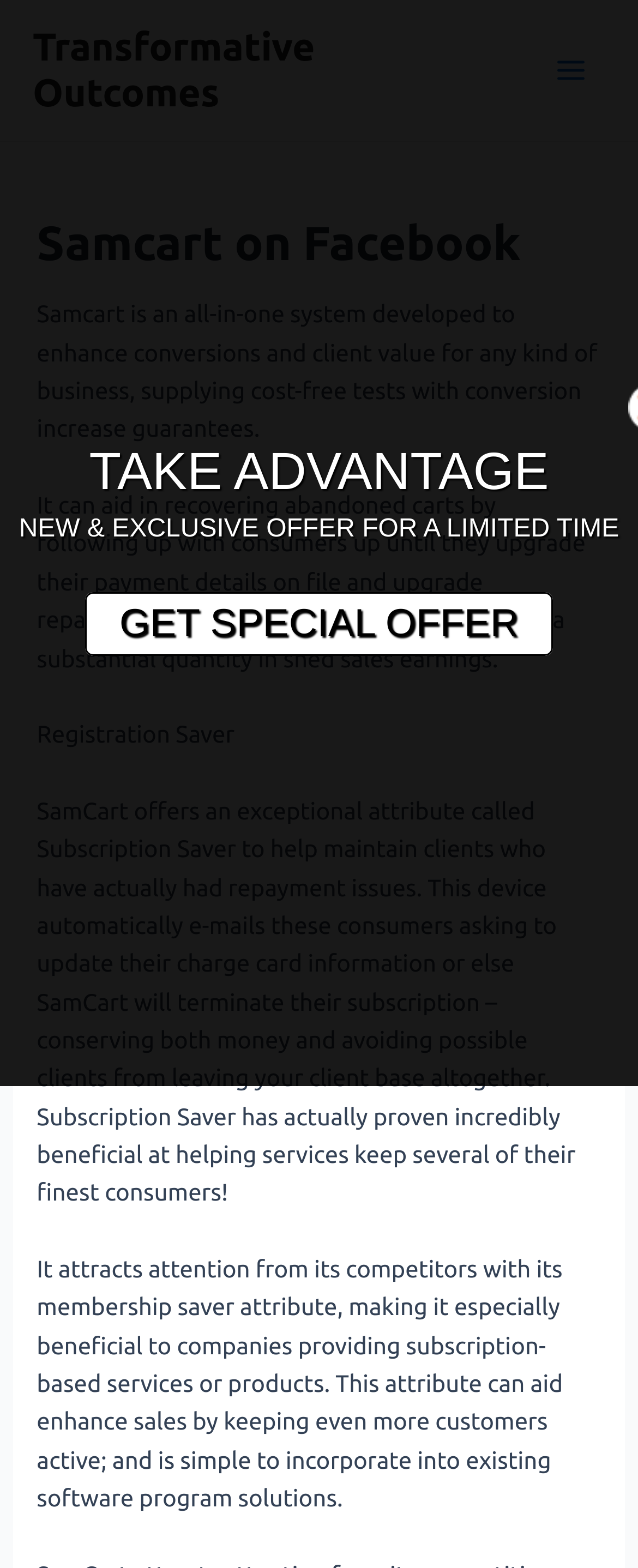What is Samcart?
Answer with a single word or phrase, using the screenshot for reference.

All-in-one system for business